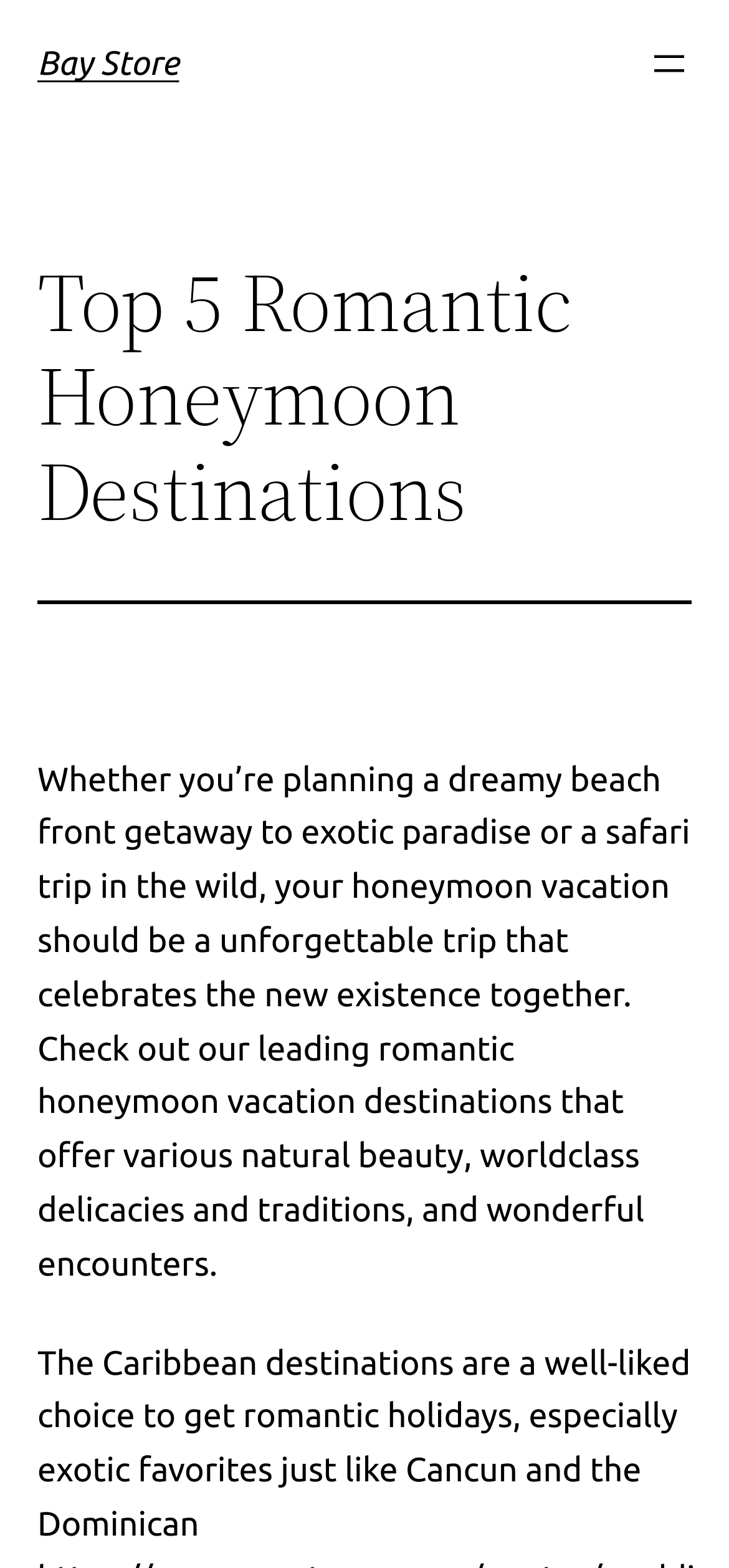Extract the bounding box coordinates of the UI element described by: "Bay Store". The coordinates should include four float numbers ranging from 0 to 1, e.g., [left, top, right, bottom].

[0.051, 0.029, 0.246, 0.052]